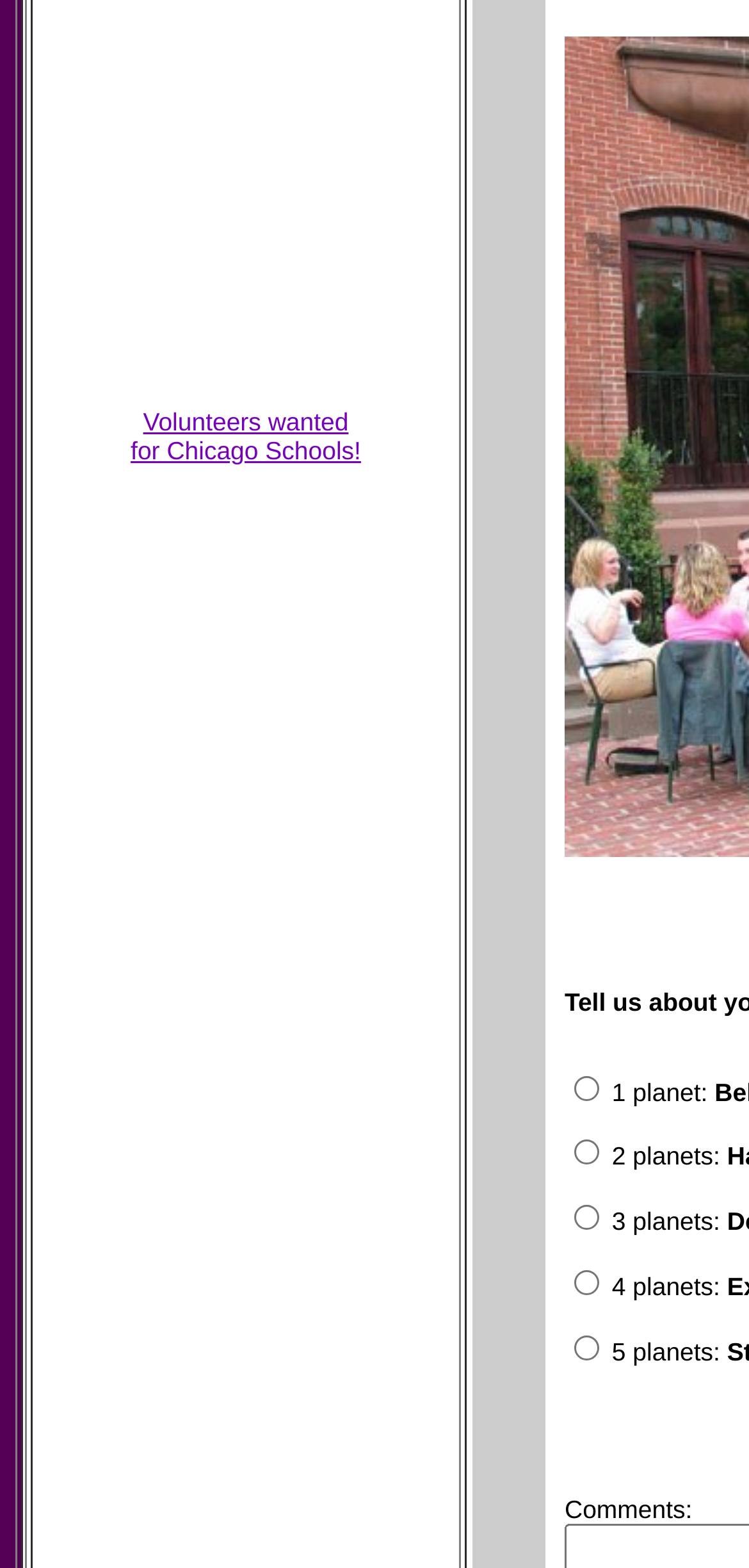Is any option selected by default?
Provide an in-depth answer to the question, covering all aspects.

All five radio buttons have the 'checked: false' attribute, indicating that none of them are selected by default.